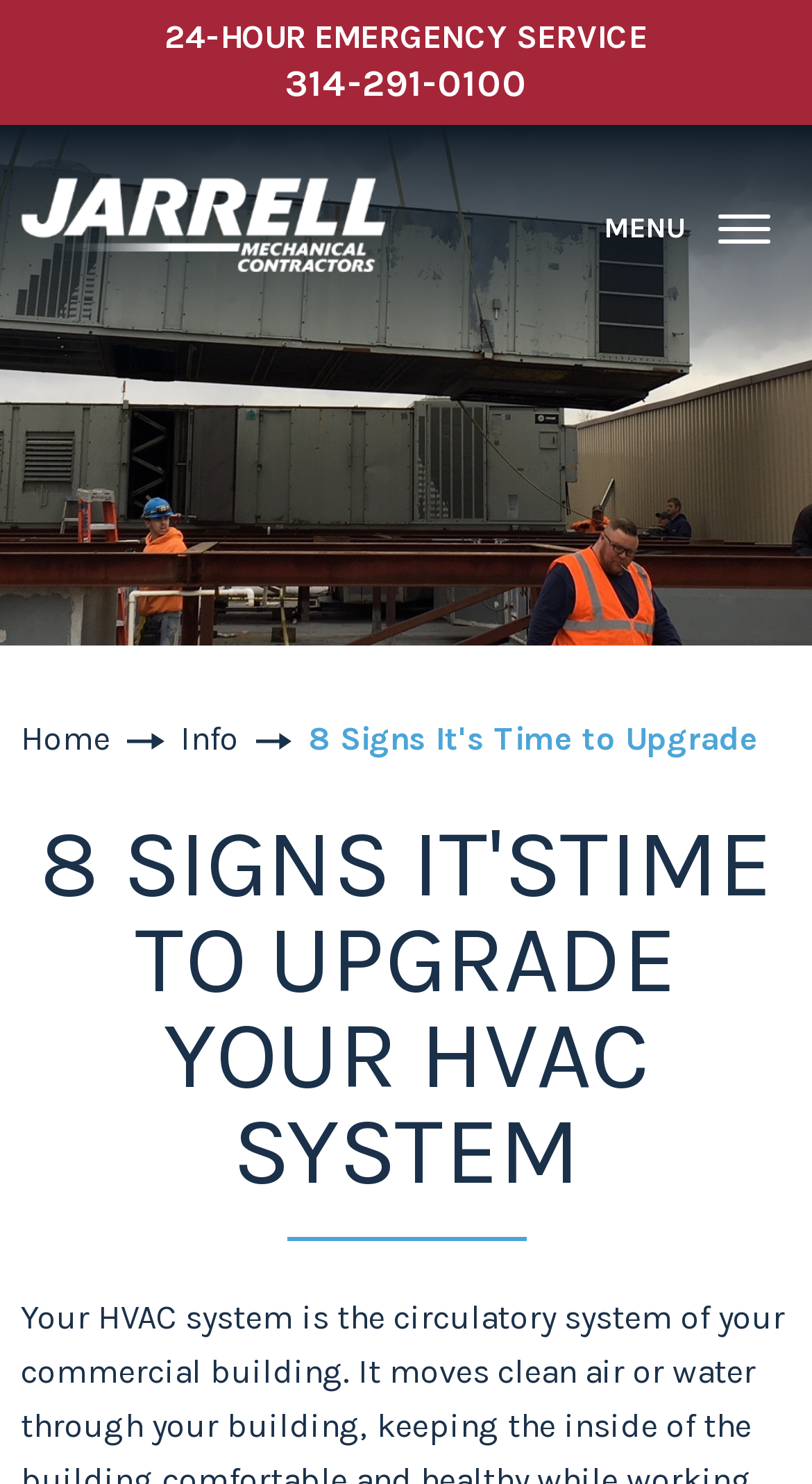Please answer the following question as detailed as possible based on the image: 
What is the phone number for 24-HOUR EMERGENCY SERVICE?

The phone number can be found on the top of the webpage, in the link '24-HOUR EMERGENCY SERVICE 314-291-0100'.